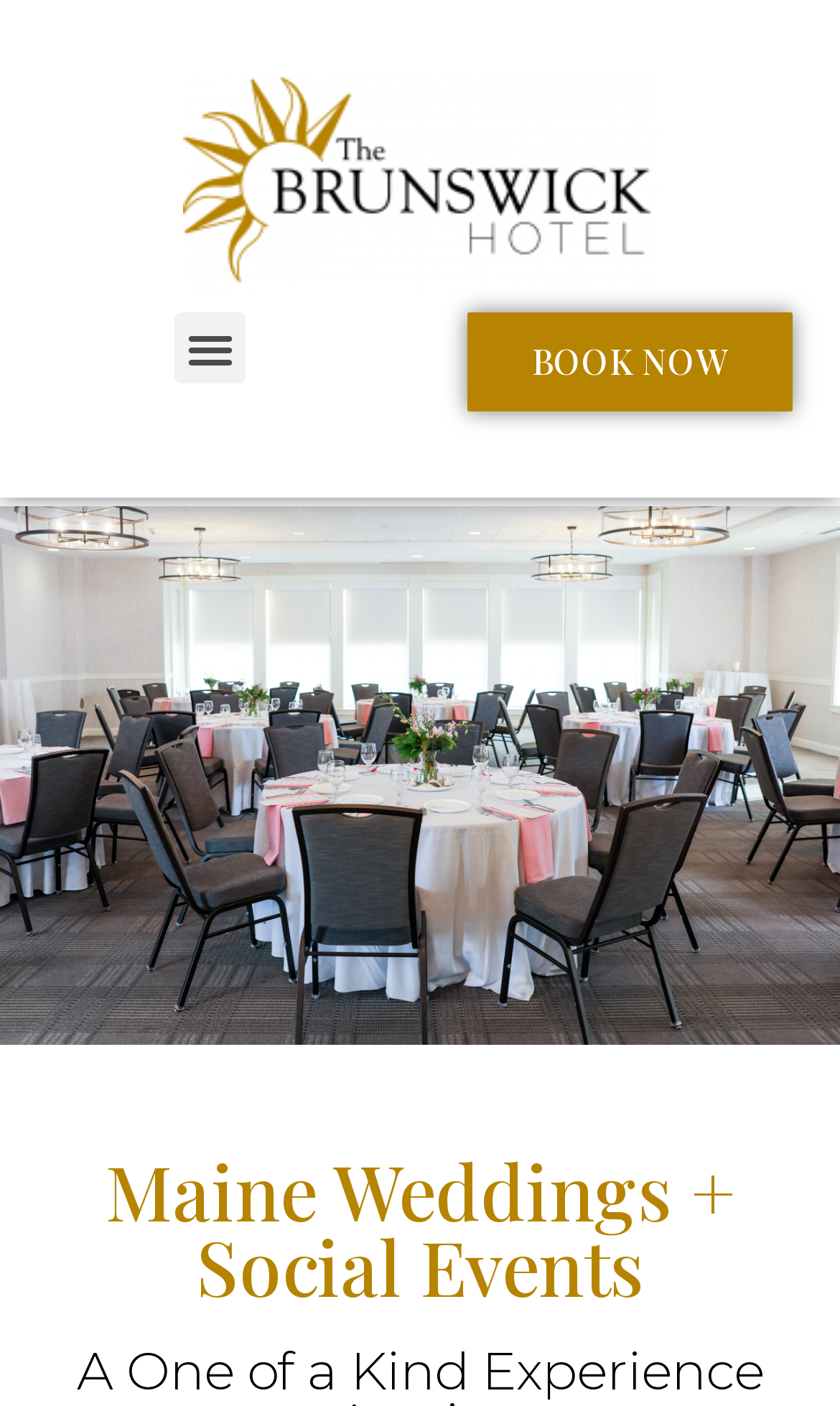Return the bounding box coordinates of the UI element that corresponds to this description: "alt="Brunswick_Main" title="Brunswick_Main"". The coordinates must be given as four float numbers in the range of 0 and 1, [left, top, right, bottom].

[0.218, 0.054, 0.782, 0.207]